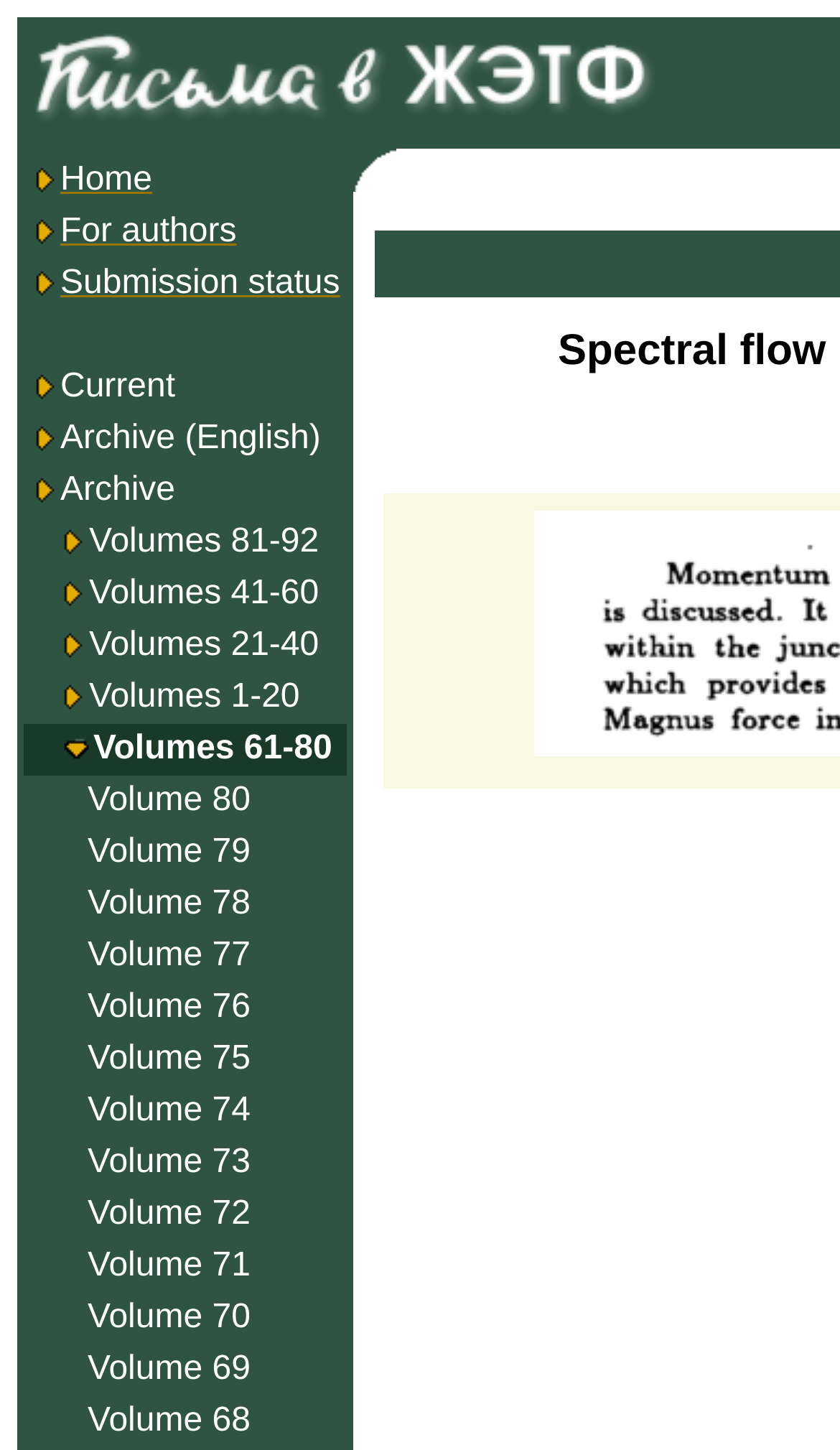Identify the bounding box coordinates of the element to click to follow this instruction: 'Access Archive (English)'. Ensure the coordinates are four float values between 0 and 1, provided as [left, top, right, bottom].

[0.036, 0.29, 0.382, 0.315]